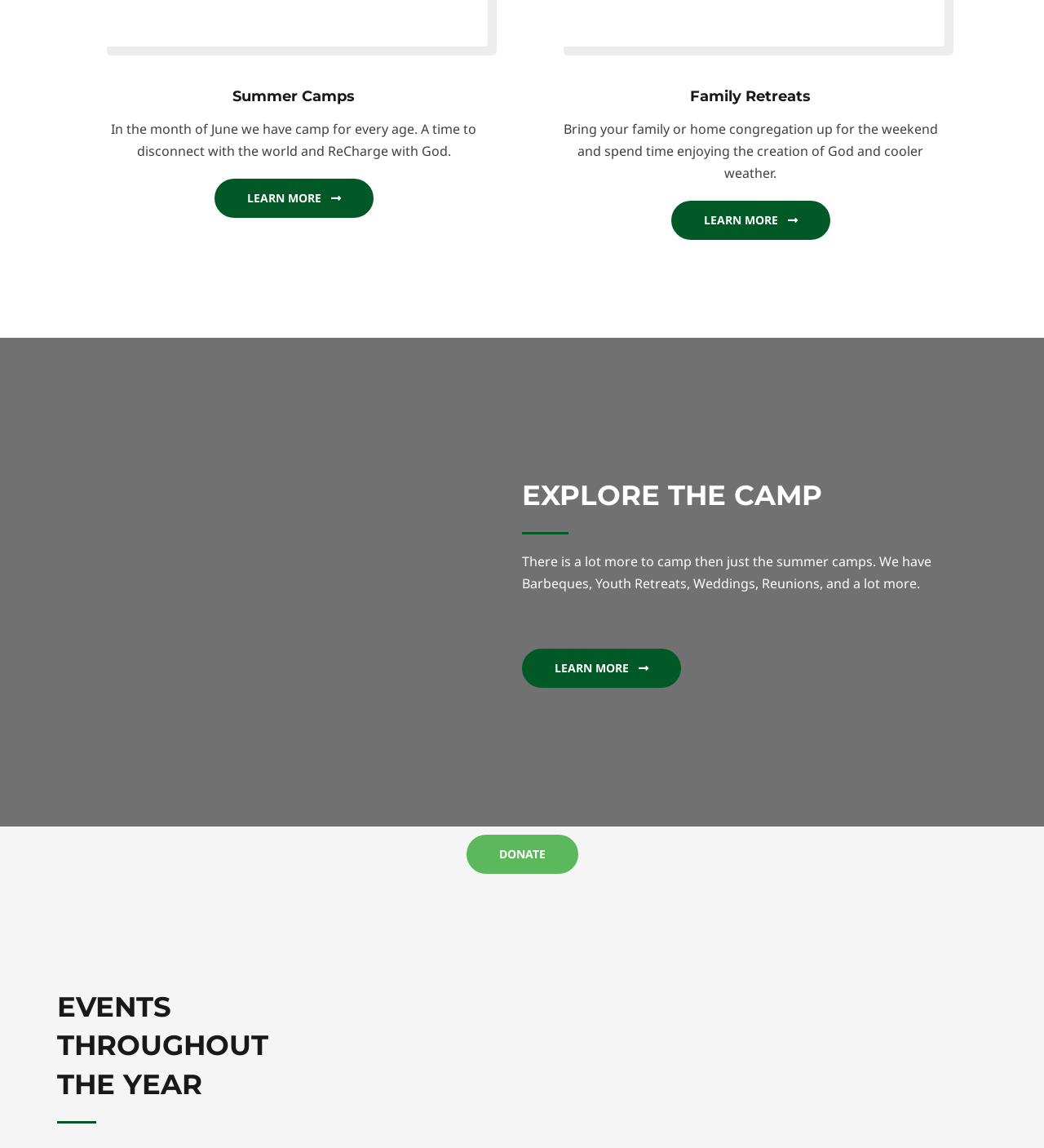What is the main topic of the summer camps?
Look at the image and construct a detailed response to the question.

Based on the StaticText element with OCR text 'In the month of June we have camp for every age. A time to disconnect with the world and ReCharge with God.', I can infer that the main topic of the summer camps is to disconnect with the world and recharge with God.